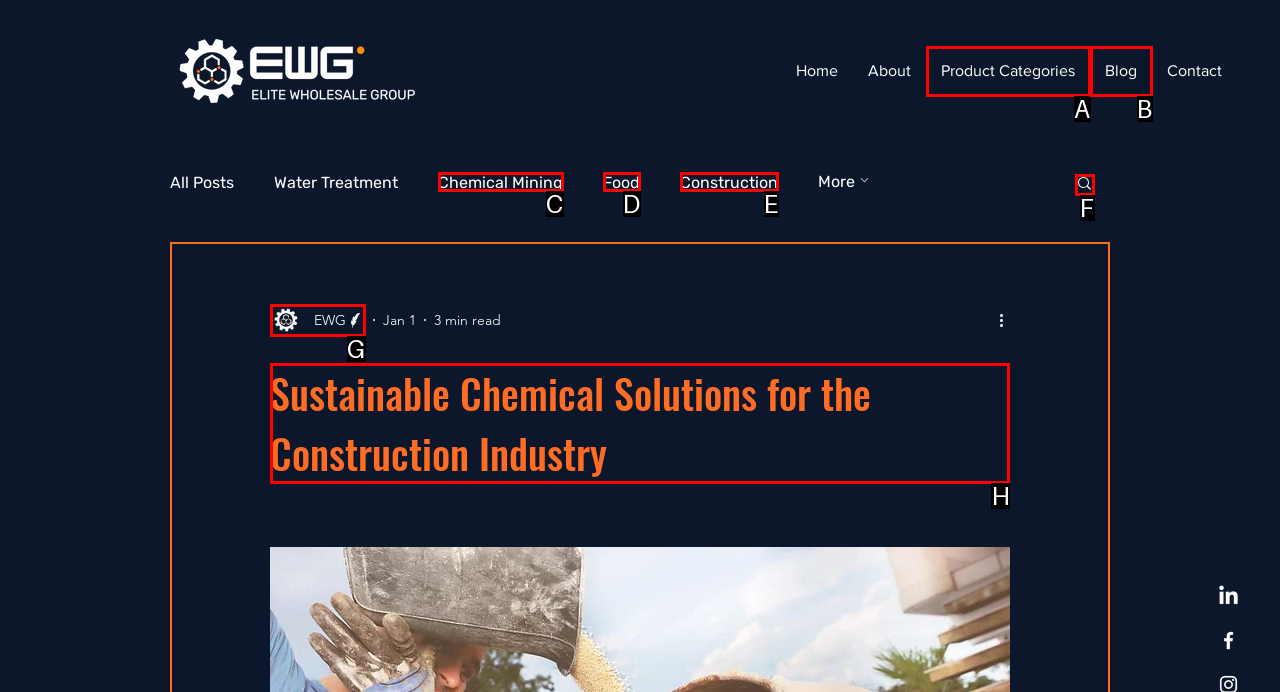Given the instruction: read more about sustainable chemical solutions, which HTML element should you click on?
Answer with the letter that corresponds to the correct option from the choices available.

H